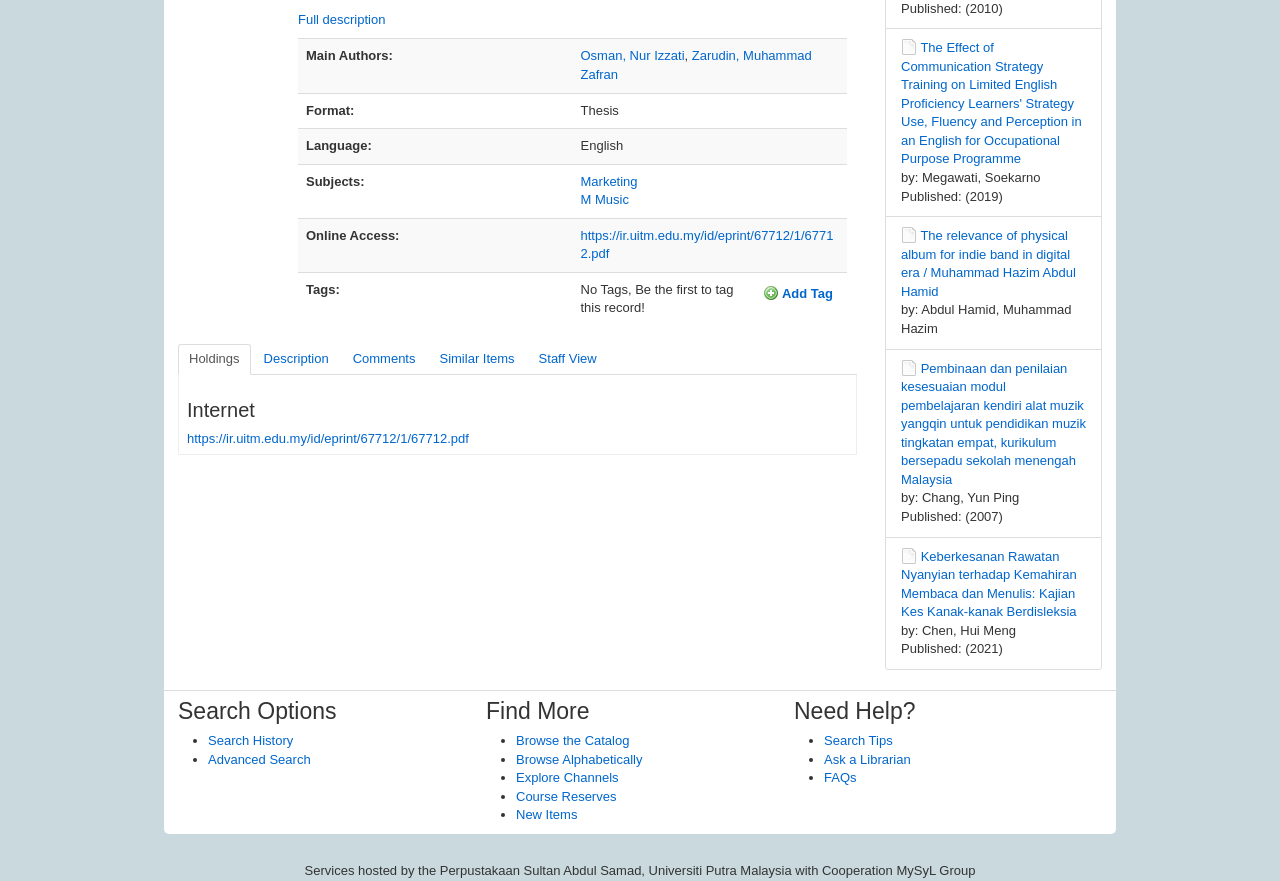From the webpage screenshot, predict the bounding box of the UI element that matches this description: "Osman, Nur Izzati".

[0.454, 0.055, 0.535, 0.072]